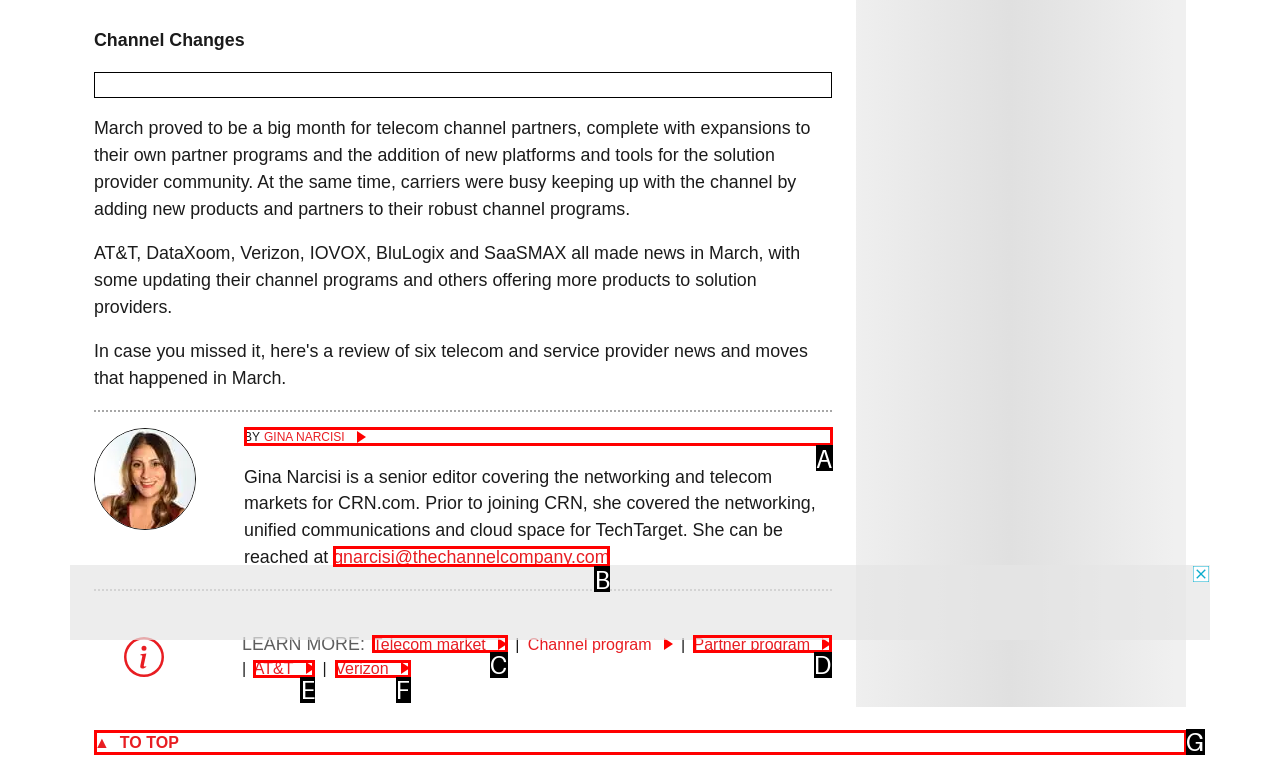Select the correct option based on the description: To Top
Answer directly with the option’s letter.

G